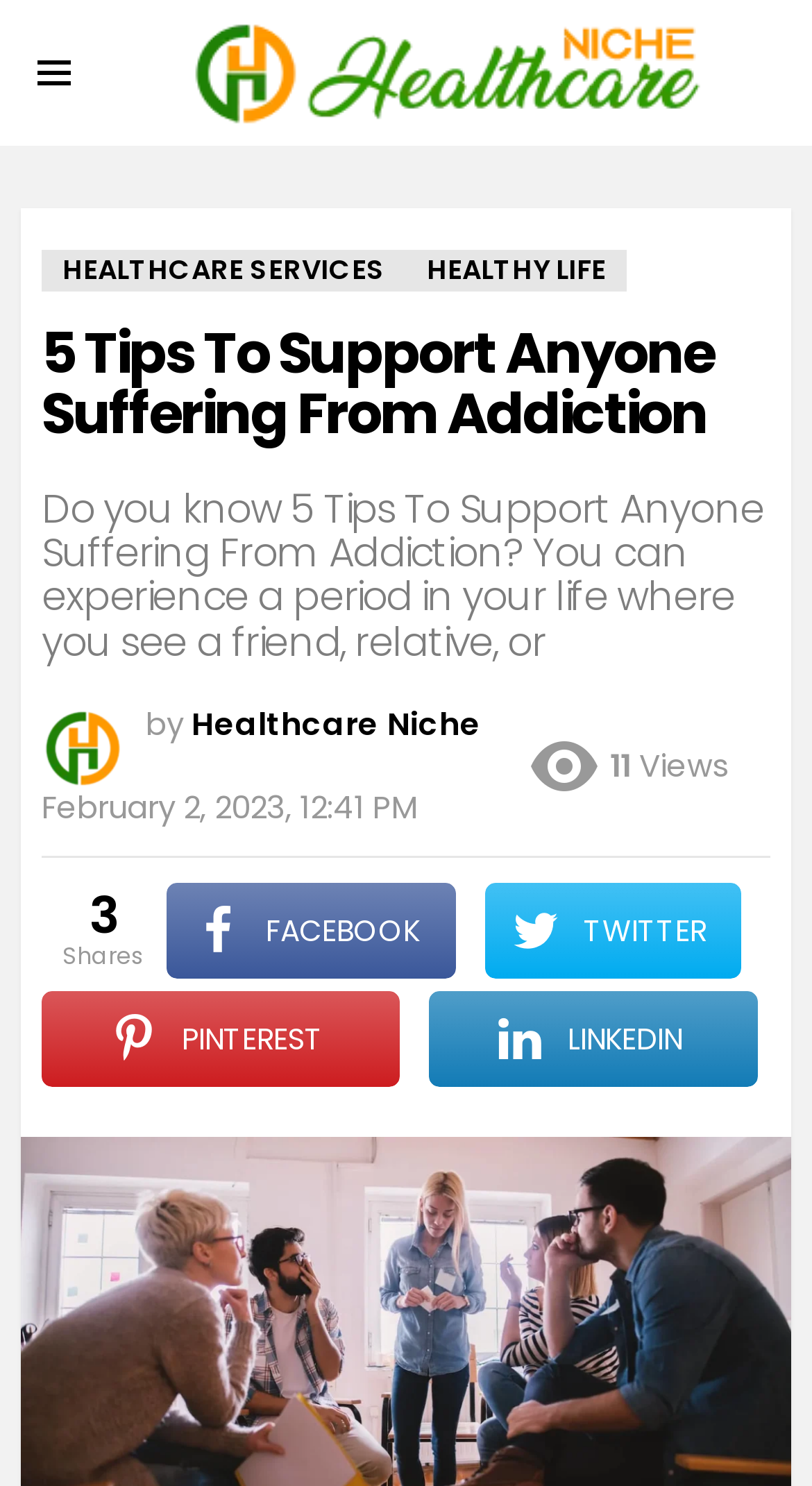Create an elaborate caption that covers all aspects of the webpage.

The webpage is about supporting individuals suffering from addiction, with a focus on providing 5 tips. At the top left corner, there is a menu icon represented by '\ue018'. Next to it, on the top center, is a link to 'Healthcare Niche' accompanied by an image with the same name. 

Below the top section, there is a header with two links, 'HEALTHCARE SERVICES' and 'HEALTHY LIFE', positioned side by side. 

The main content starts with a heading that reads '5 Tips To Support Anyone Suffering From Addiction', followed by a longer heading that asks a question and provides a brief introduction to the topic. 

On the right side of the main content, there is a section with the author's information, including a link to their profile picture, labeled as 'Avatar photo Healthcare Niche', and their name, 'by'. Below the author's information, there is a timestamp showing the date and time the article was published, 'February 2, 2023, 12:41 PM'. 

Further down, there are some statistics, including the number of views, '11', and a label 'Views'. There are also links to share the article on various social media platforms, such as Facebook, Twitter, Pinterest, and LinkedIn.